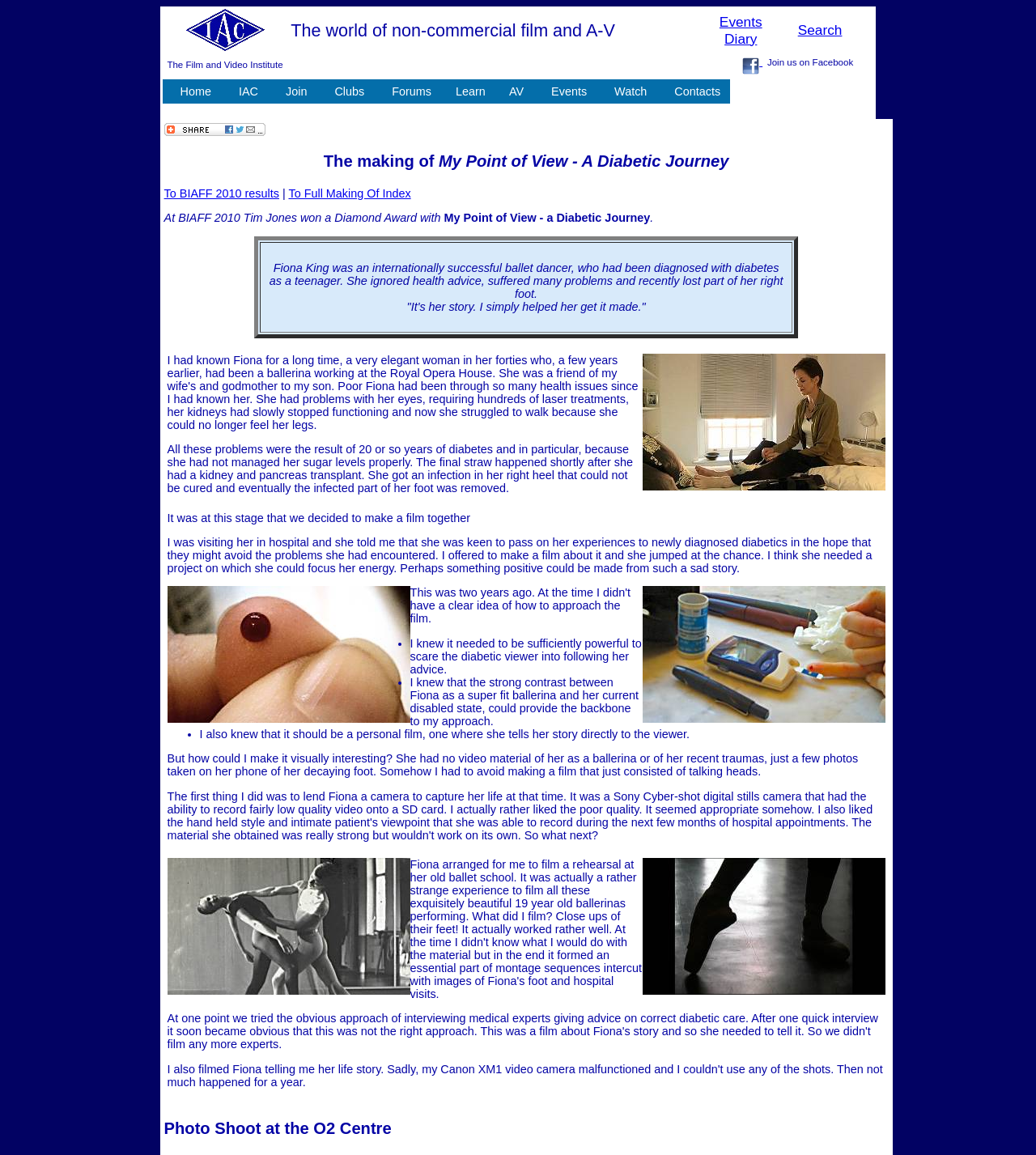Answer the question in a single word or phrase:
What type of camera was lent to Fiona King?

Sony Cyber-shot digital stills camera